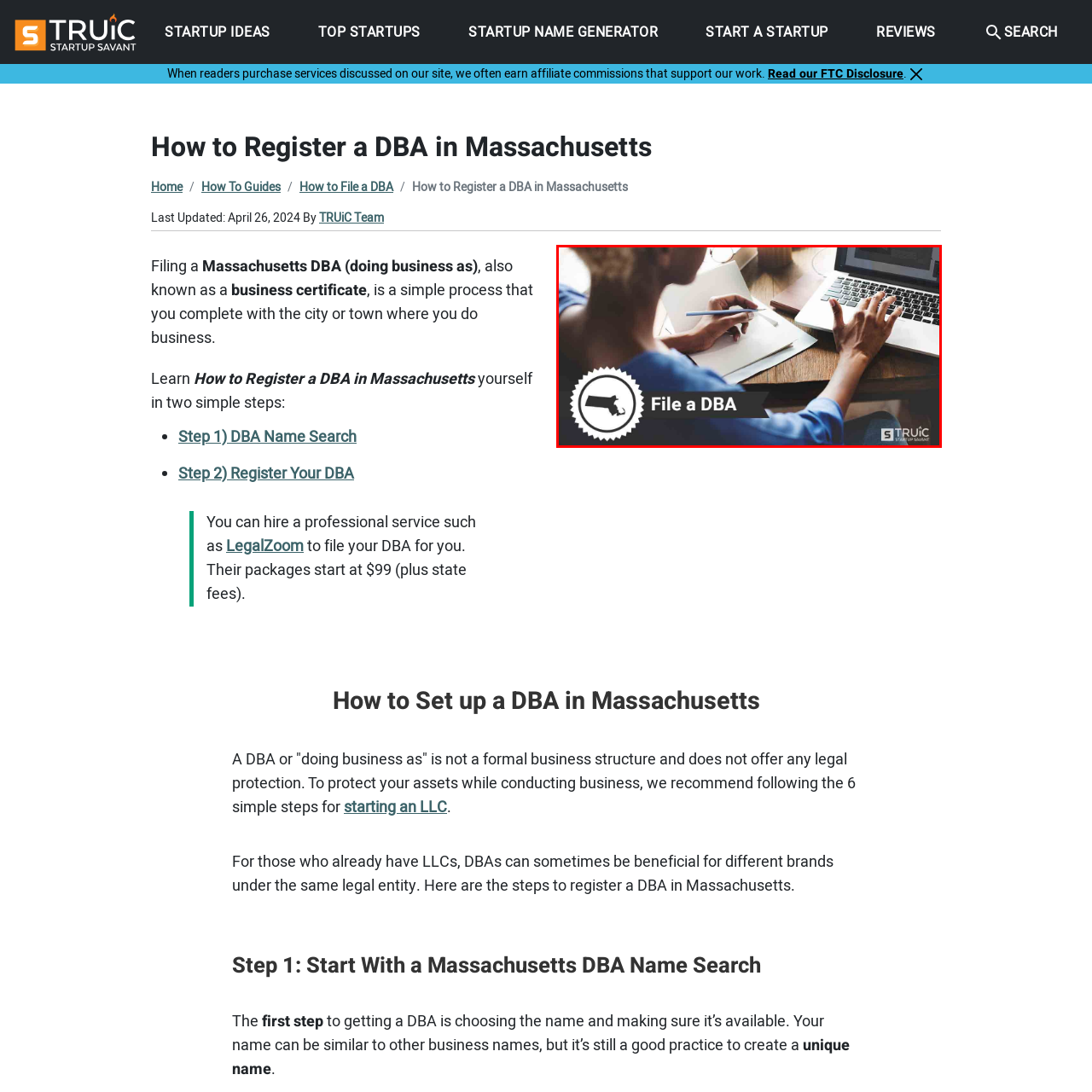Observe the image enclosed by the red rectangle, then respond to the question in one word or phrase:
What is the logo visible in the bottom right corner?

S TRUiC